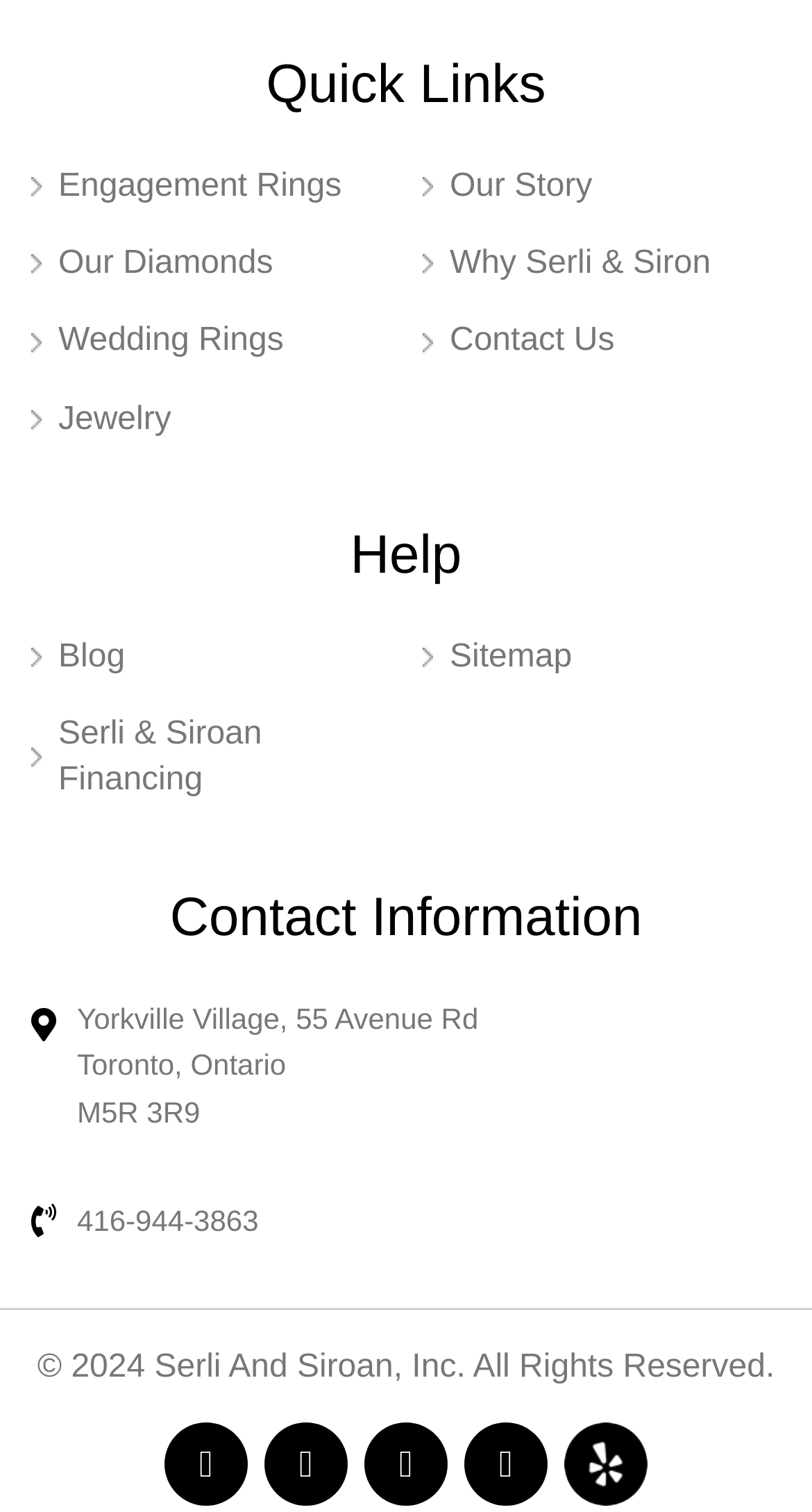Identify the bounding box coordinates for the region to click in order to carry out this instruction: "View Our Story". Provide the coordinates using four float numbers between 0 and 1, formatted as [left, top, right, bottom].

[0.521, 0.108, 0.735, 0.139]